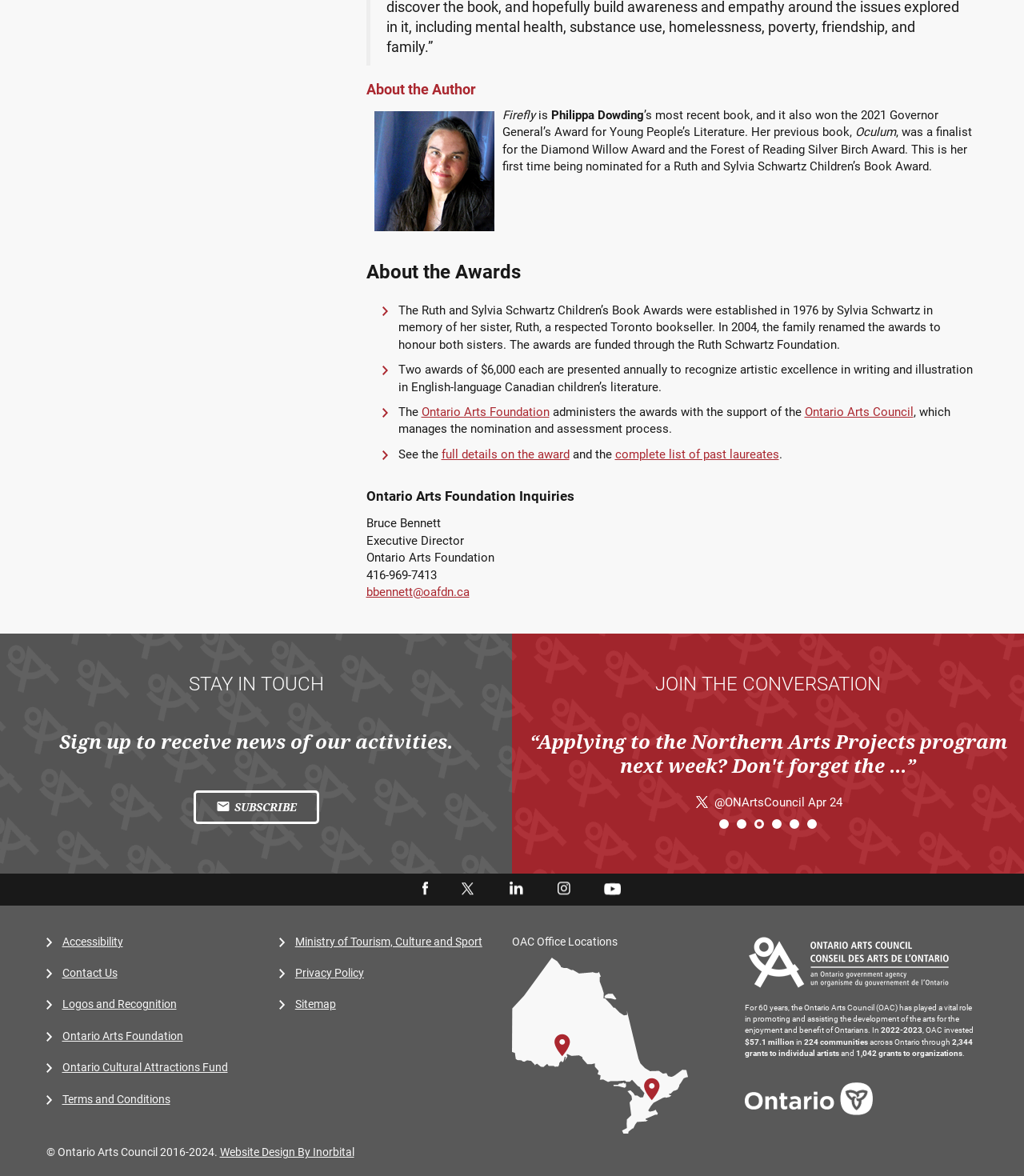Locate the bounding box coordinates of the item that should be clicked to fulfill the instruction: "Visit the 'Ontario Arts Foundation' website".

[0.411, 0.344, 0.536, 0.356]